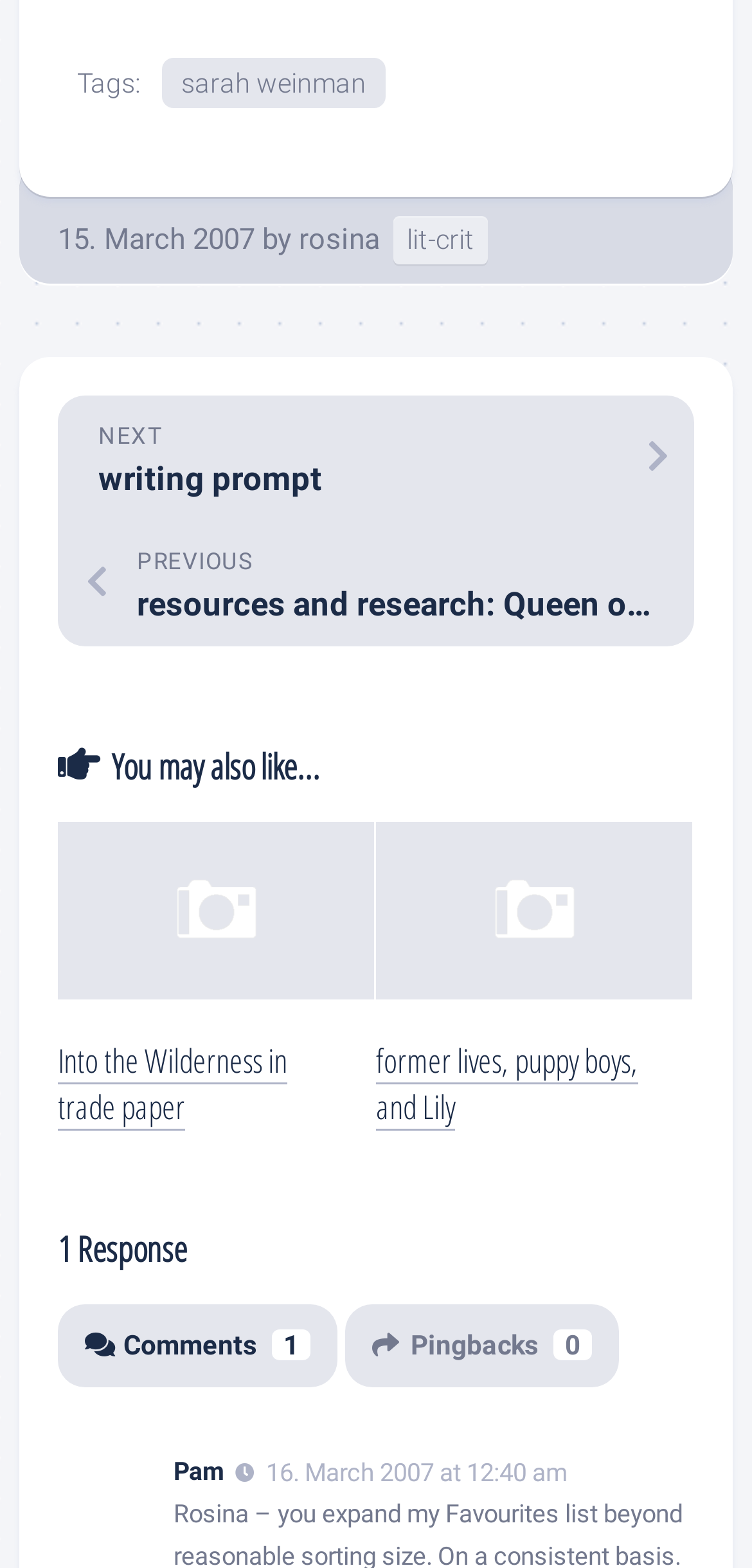Please analyze the image and give a detailed answer to the question:
How many links are in the 'Tags:' section?

I counted the number of link elements under the 'Tags:' static text, which are three.